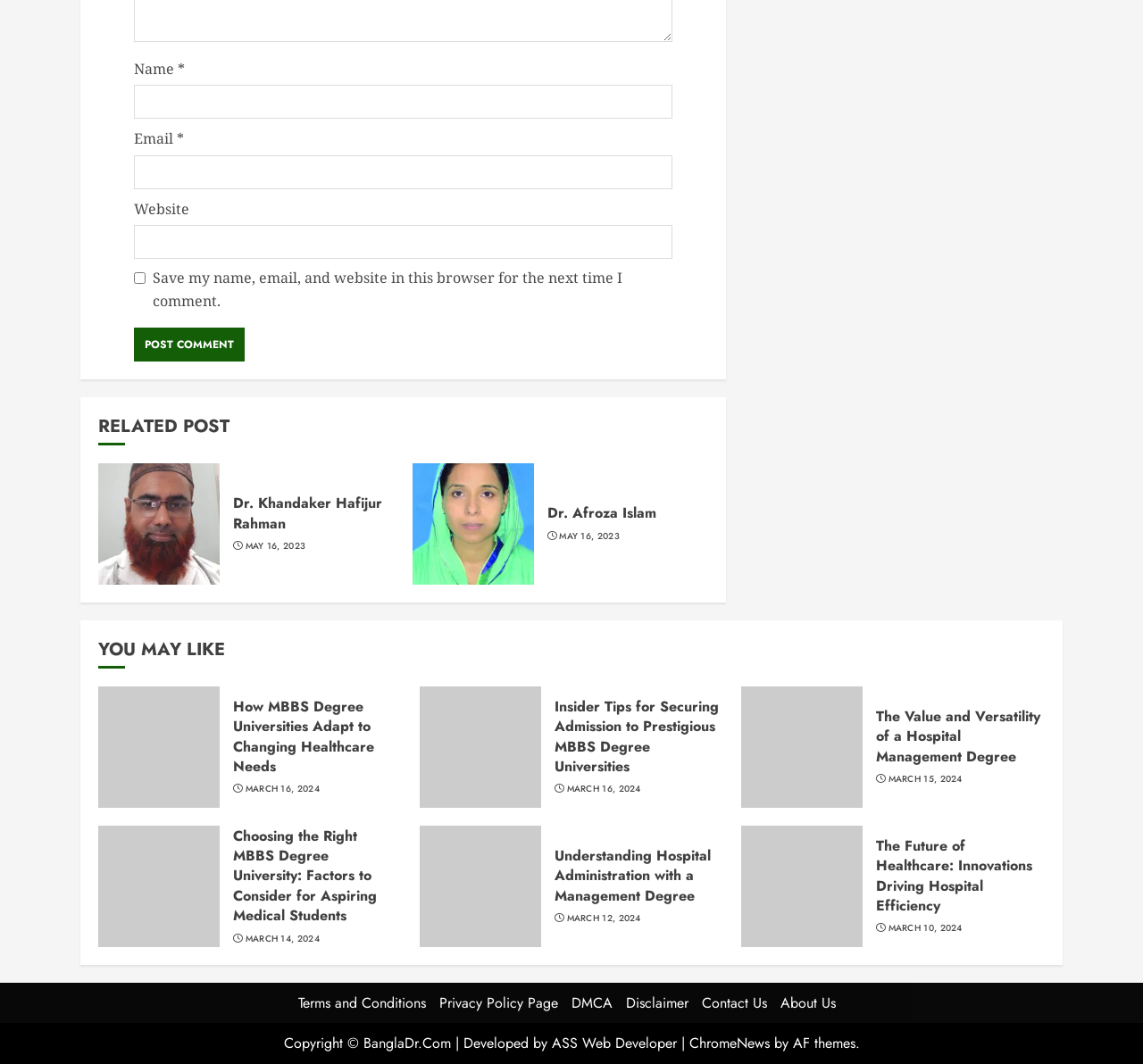Given the webpage screenshot and the description, determine the bounding box coordinates (top-left x, top-left y, bottom-right x, bottom-right y) that define the location of the UI element matching this description: parent_node: Name * name="author"

[0.117, 0.08, 0.588, 0.112]